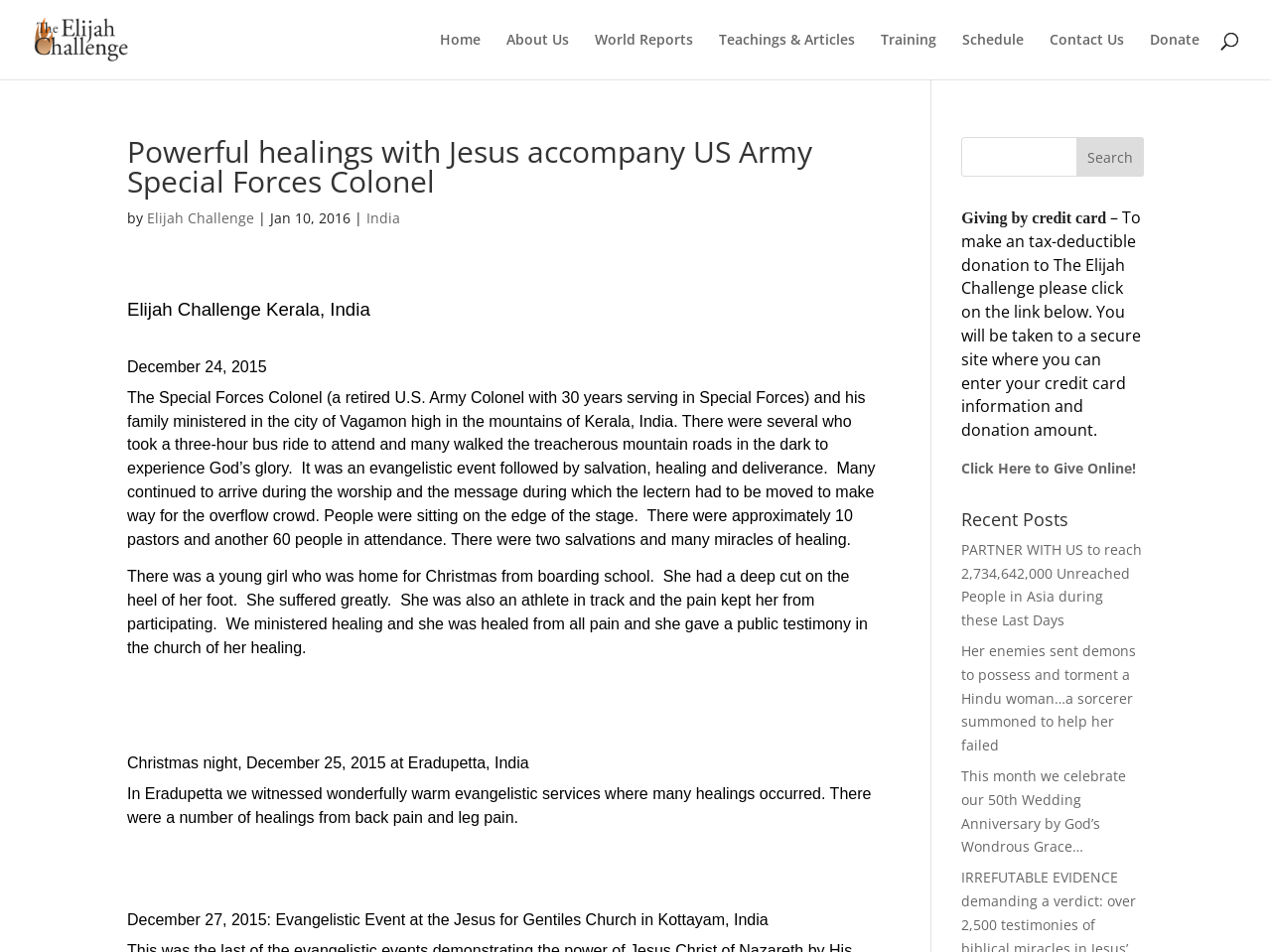Using the information from the screenshot, answer the following question thoroughly:
What is the purpose of the link 'Click Here to Give Online!'?

The purpose of the link 'Click Here to Give Online!' can be inferred from the surrounding text 'To make an tax-deductible donation to The Elijah Challenge please click on the link below.' which suggests that the link is for making a donation.